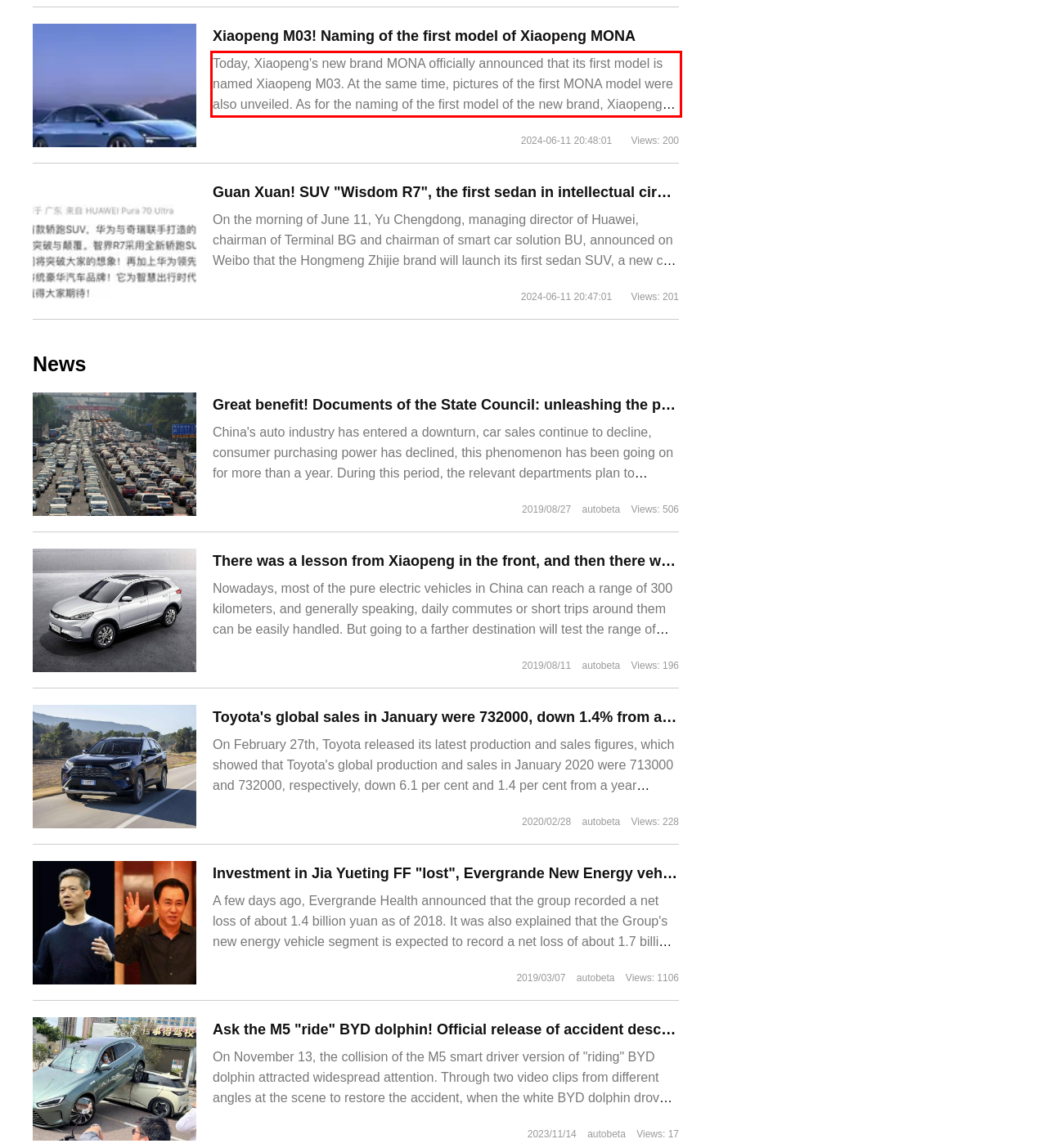There is a UI element on the webpage screenshot marked by a red bounding box. Extract and generate the text content from within this red box.

Today, Xiaopeng's new brand MONA officially announced that its first model is named Xiaopeng M03. At the same time, pictures of the first MONA model were also unveiled. As for the naming of the first model of the new brand, Xiaopeng Automobile officials then forwarded the blog post and commented: surprise after the holiday, MONA